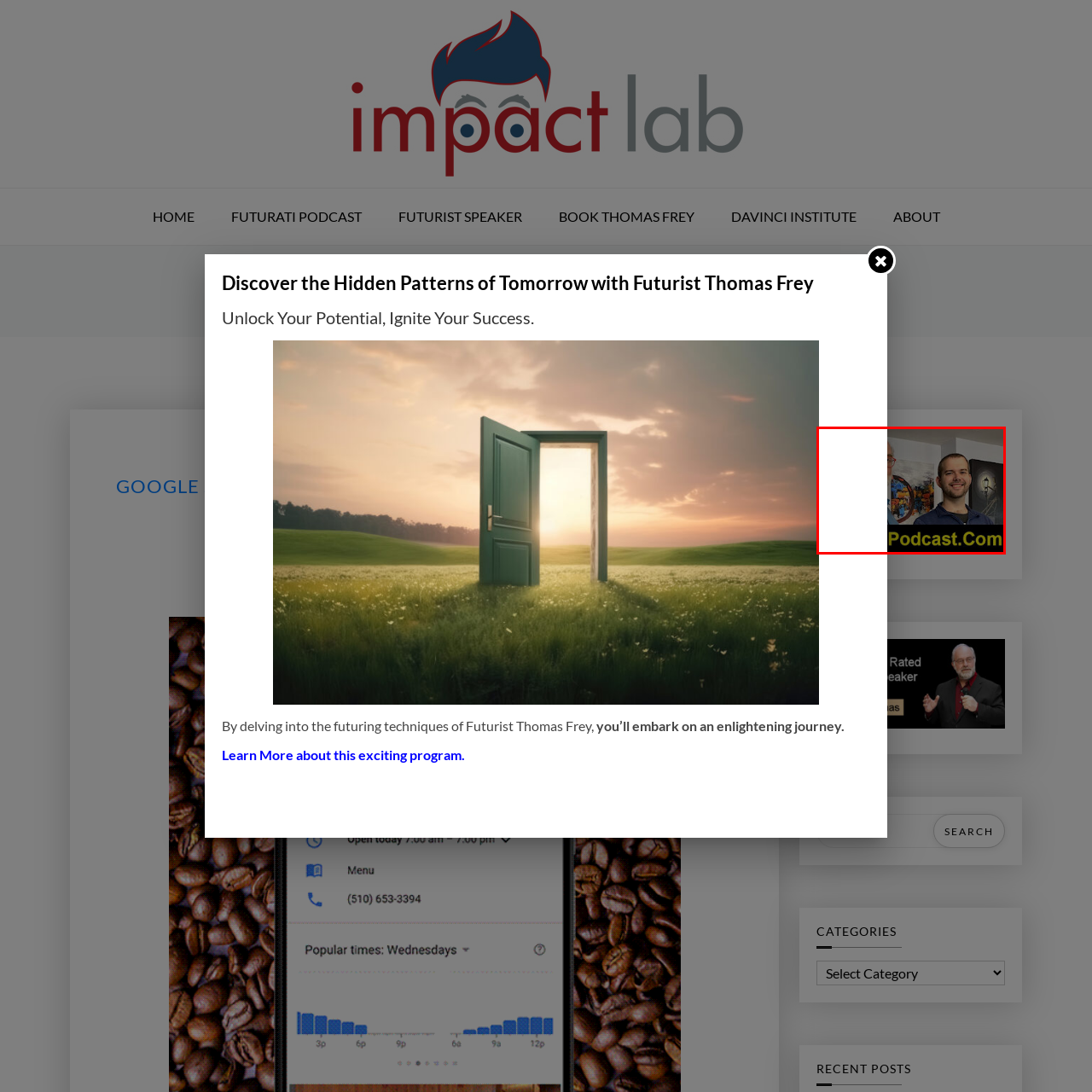What is the atmosphere conveyed by the colorful artwork in the backdrop?  
Analyze the image surrounded by the red box and deliver a detailed answer based on the visual elements depicted in the image.

The caption states that the backdrop showcases a blend of colorful artwork, enhancing the atmosphere of creativity, which suggests that the artwork is meant to evoke a sense of creativity and imagination.